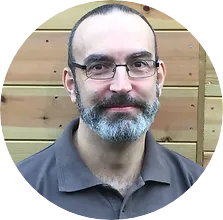What organizations is Calvin Hanks a member of?
Answer the question with detailed information derived from the image.

According to the caption, Calvin Hanks holds multiple qualifications and is a member of several notable professional organizations, including CMIOSH, MCIEH, TechIOA, and FIIRSM.